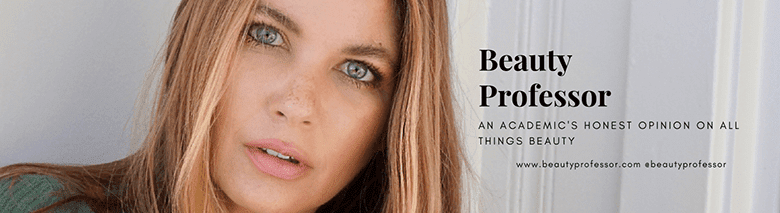Using a single word or phrase, answer the following question: 
What is the theme of the blog?

Beauty and sophistication